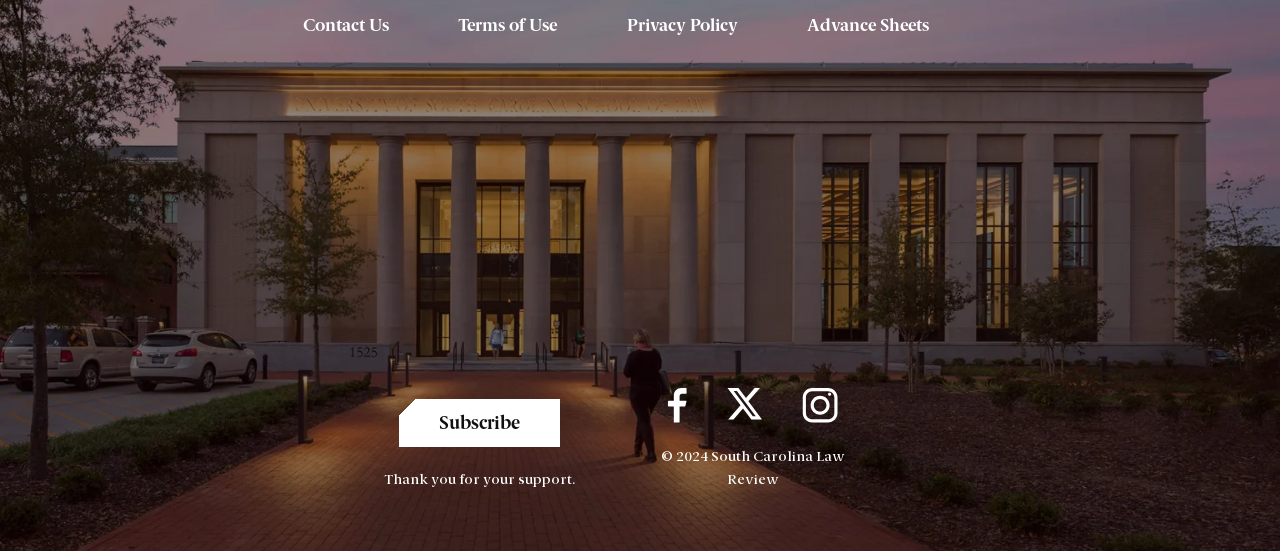What is the purpose of the 'Advance Sheets' link?
Using the visual information from the image, give a one-word or short-phrase answer.

To access advance sheets